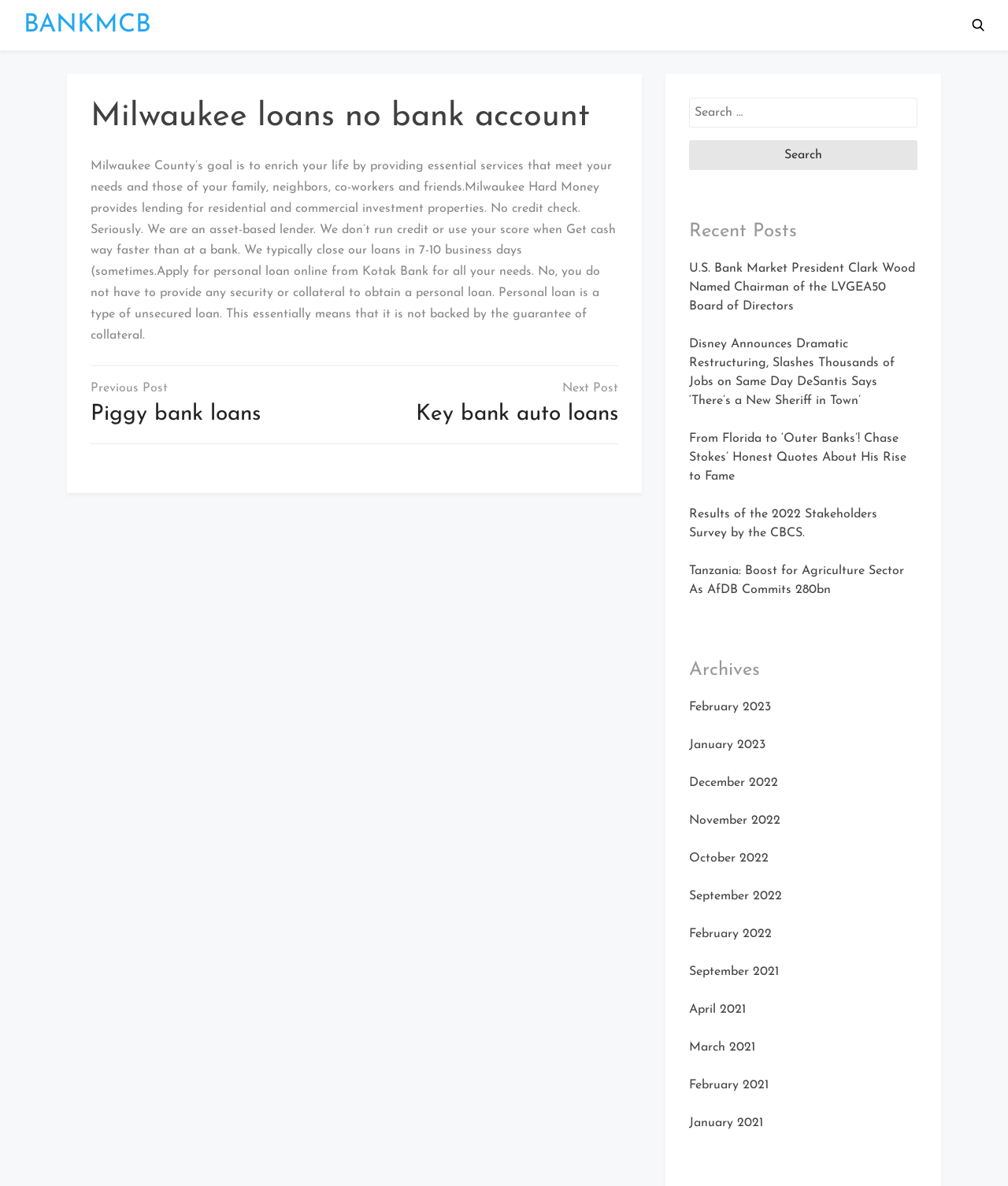Provide your answer in a single word or phrase: 
What is the typical loan closing time for Milwaukee Hard Money?

7-10 business days